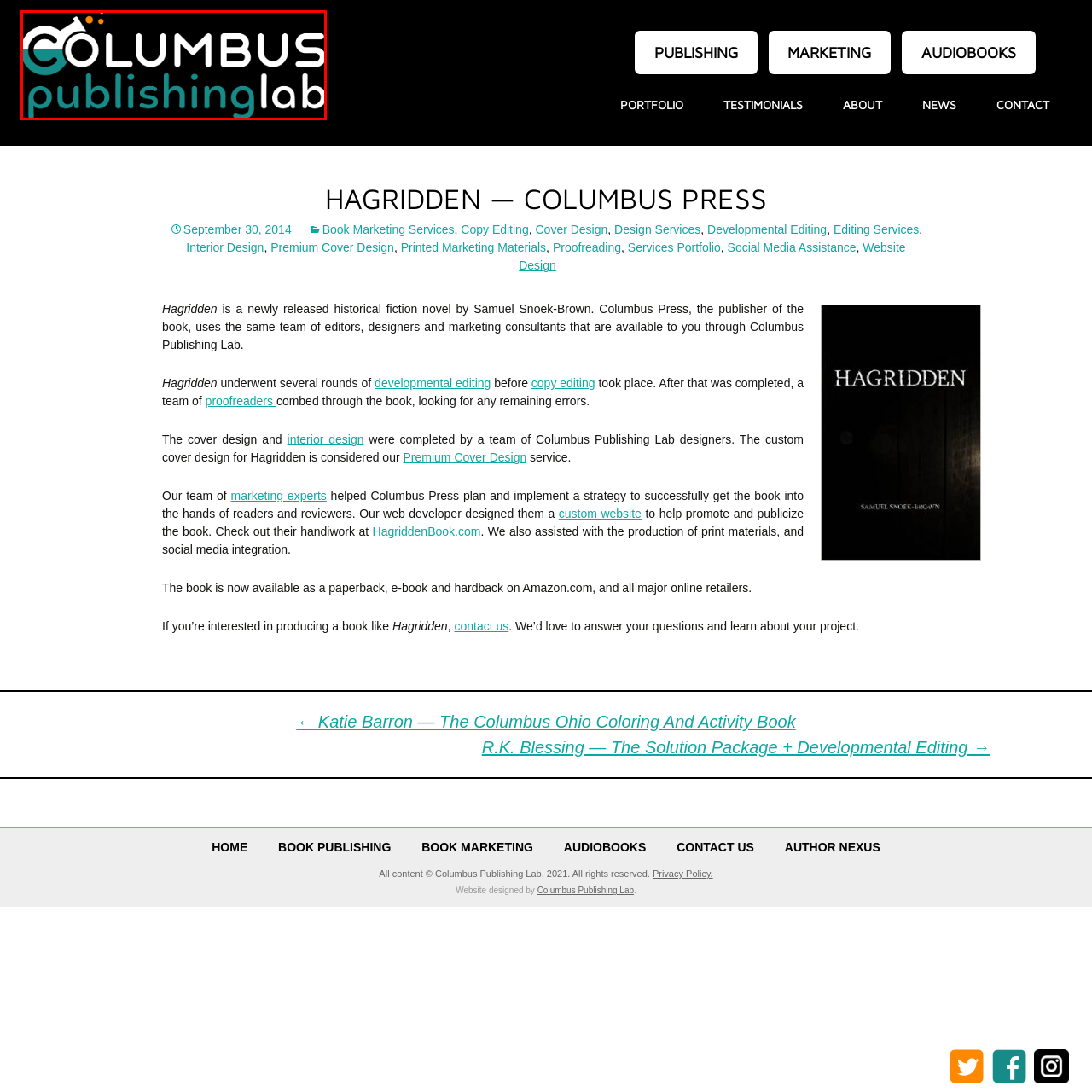Offer a detailed account of what is shown inside the red bounding box.

The image features the logo of Columbus Publishing Lab, prominently displaying "COLUMBUS" in bold white font, with the word "publishinglab" in a modern, lowercase style, utilizing a teal color. A distinct element in the design is the playful inclusion of a laboratory flask, symbolizing creativity and innovation within the publishing process. The logo's design is both professional and contemporary, reflecting the company's services in book publishing, marketing, and related creative solutions. This visual identity conveys Columbus Publishing Lab's commitment to supporting authors and their literary works through a comprehensive range of editorial and design services.